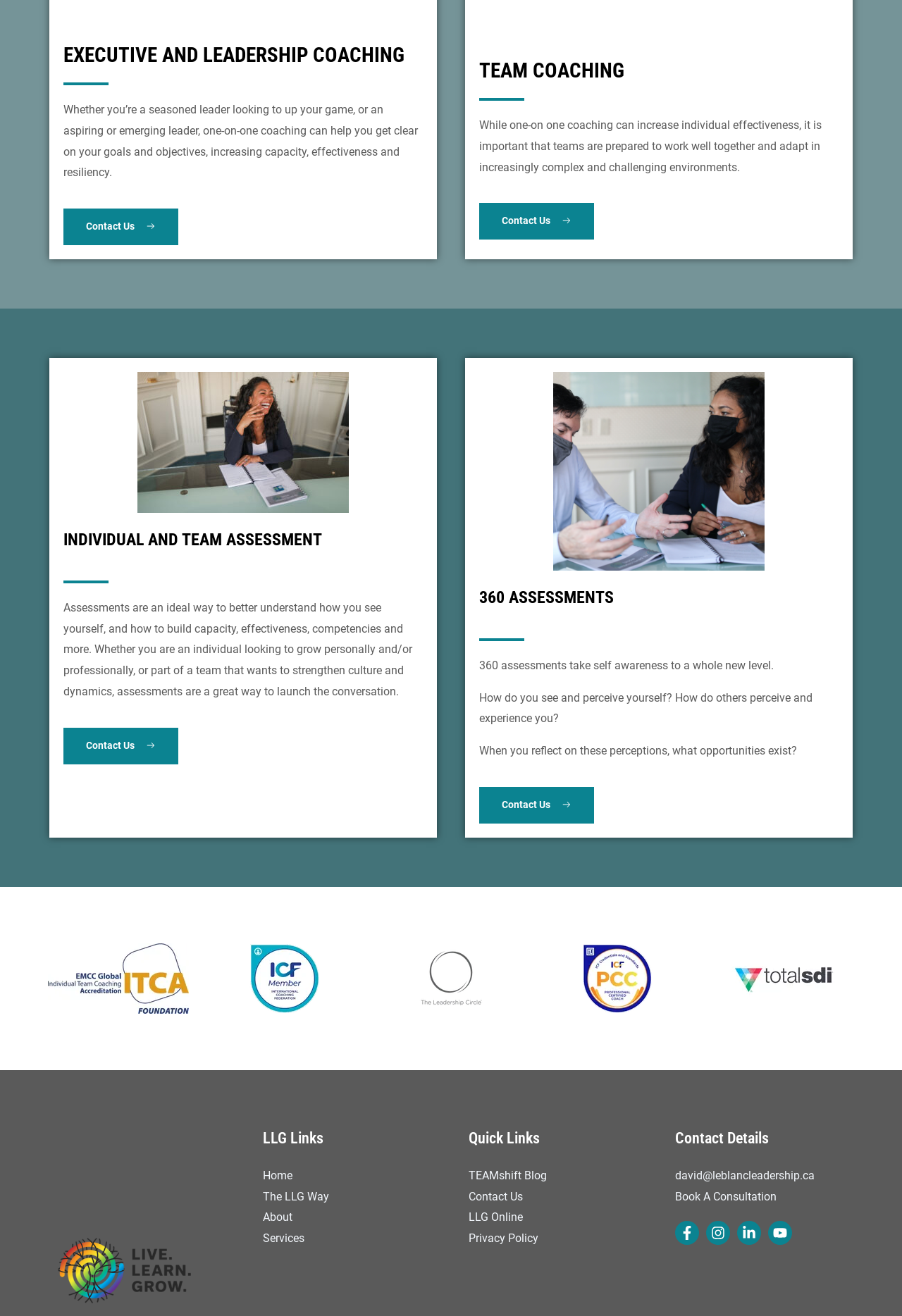What type of coaching is mentioned in the first section?
Based on the screenshot, respond with a single word or phrase.

Executive and Leadership Coaching